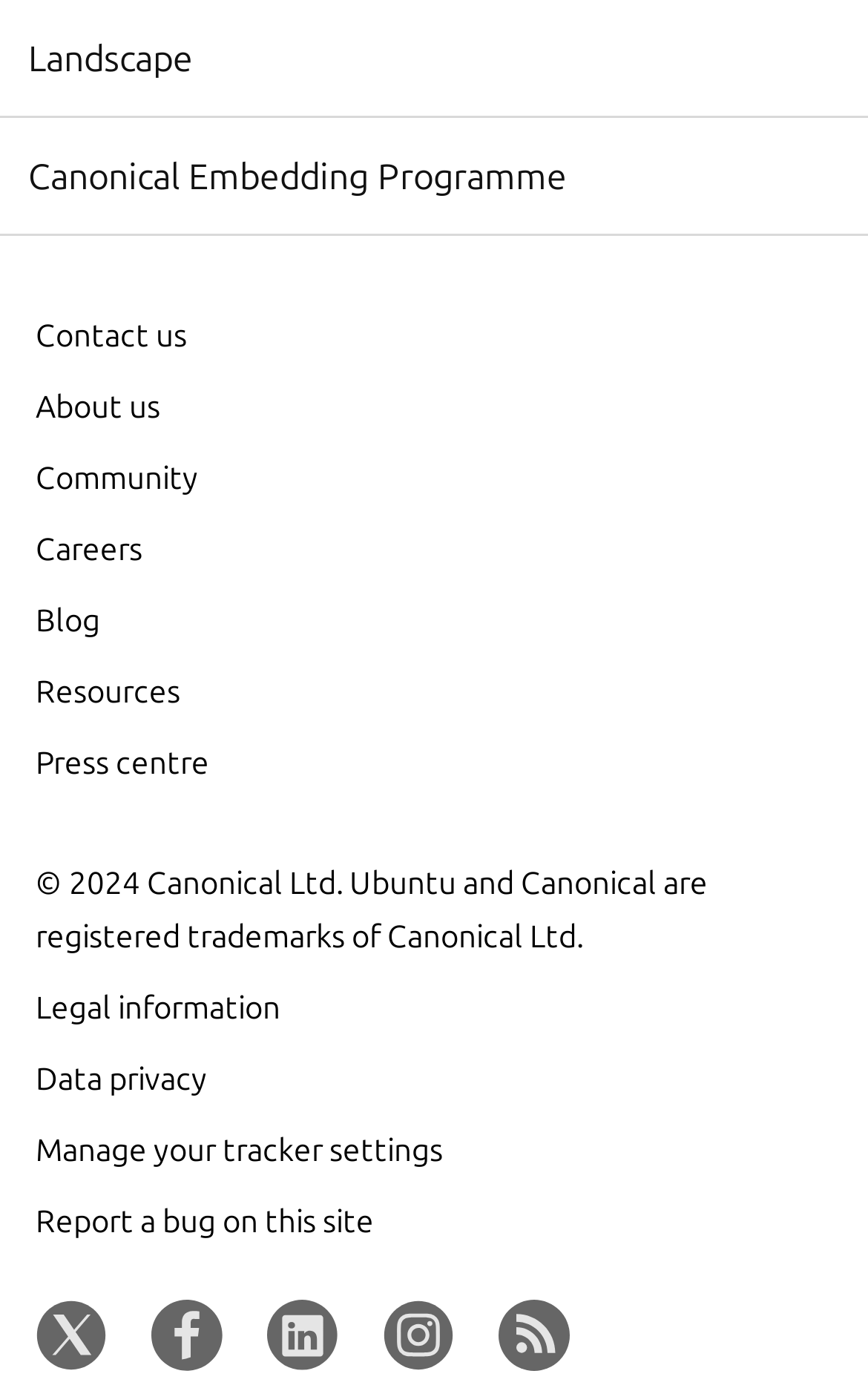Please provide the bounding box coordinates for the element that needs to be clicked to perform the instruction: "Explore the topic 'public speaking'". The coordinates must consist of four float numbers between 0 and 1, formatted as [left, top, right, bottom].

None